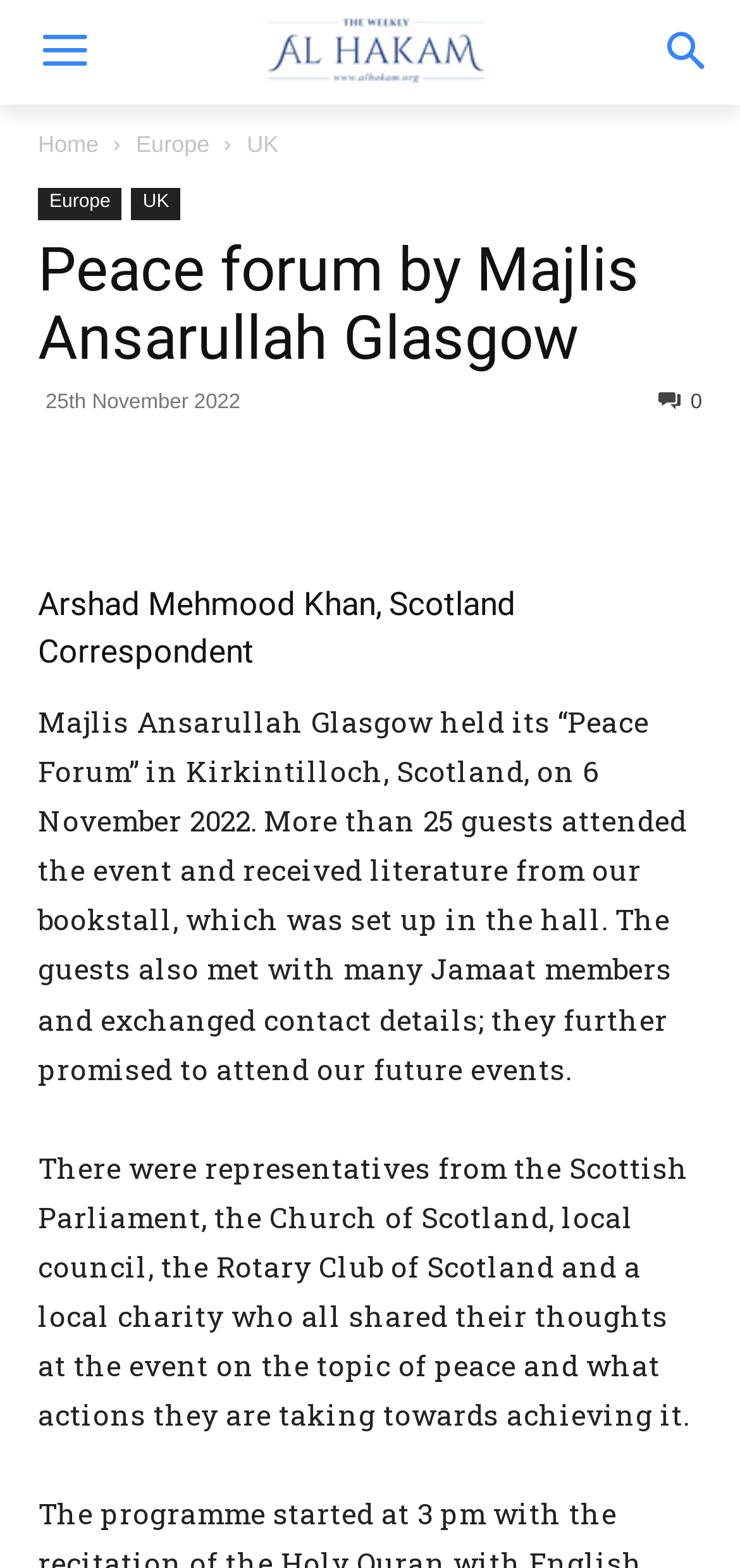Given the following UI element description: "Al HakamThe Weekly", find the bounding box coordinates in the webpage screenshot.

[0.231, 0.01, 0.769, 0.054]